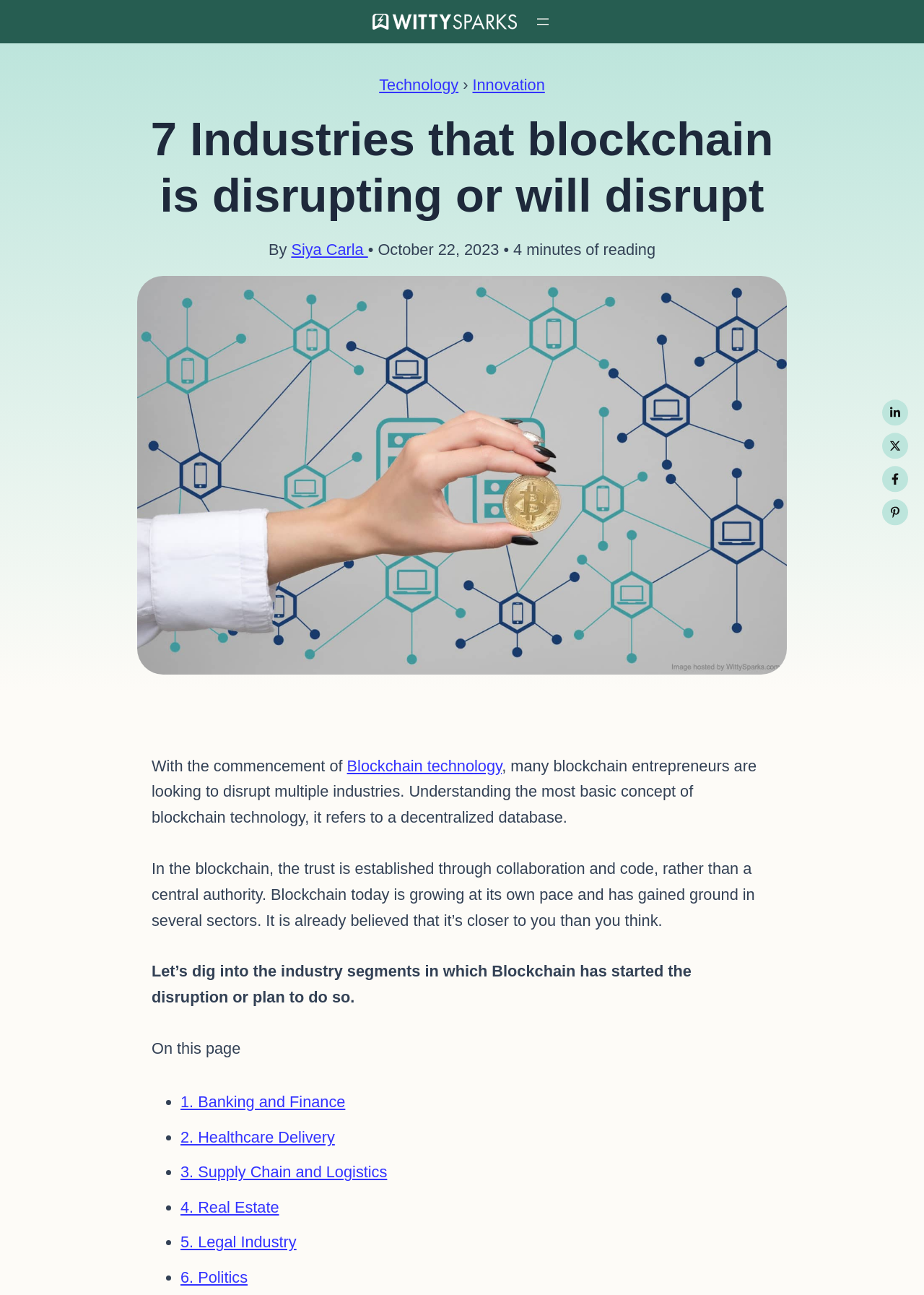Refer to the screenshot and give an in-depth answer to this question: What is the topic of the article?

The topic of the article can be inferred from the text and the image on the page, which mentions 'Blockchain technology' and 'Cryptocurrency Blockchain'.